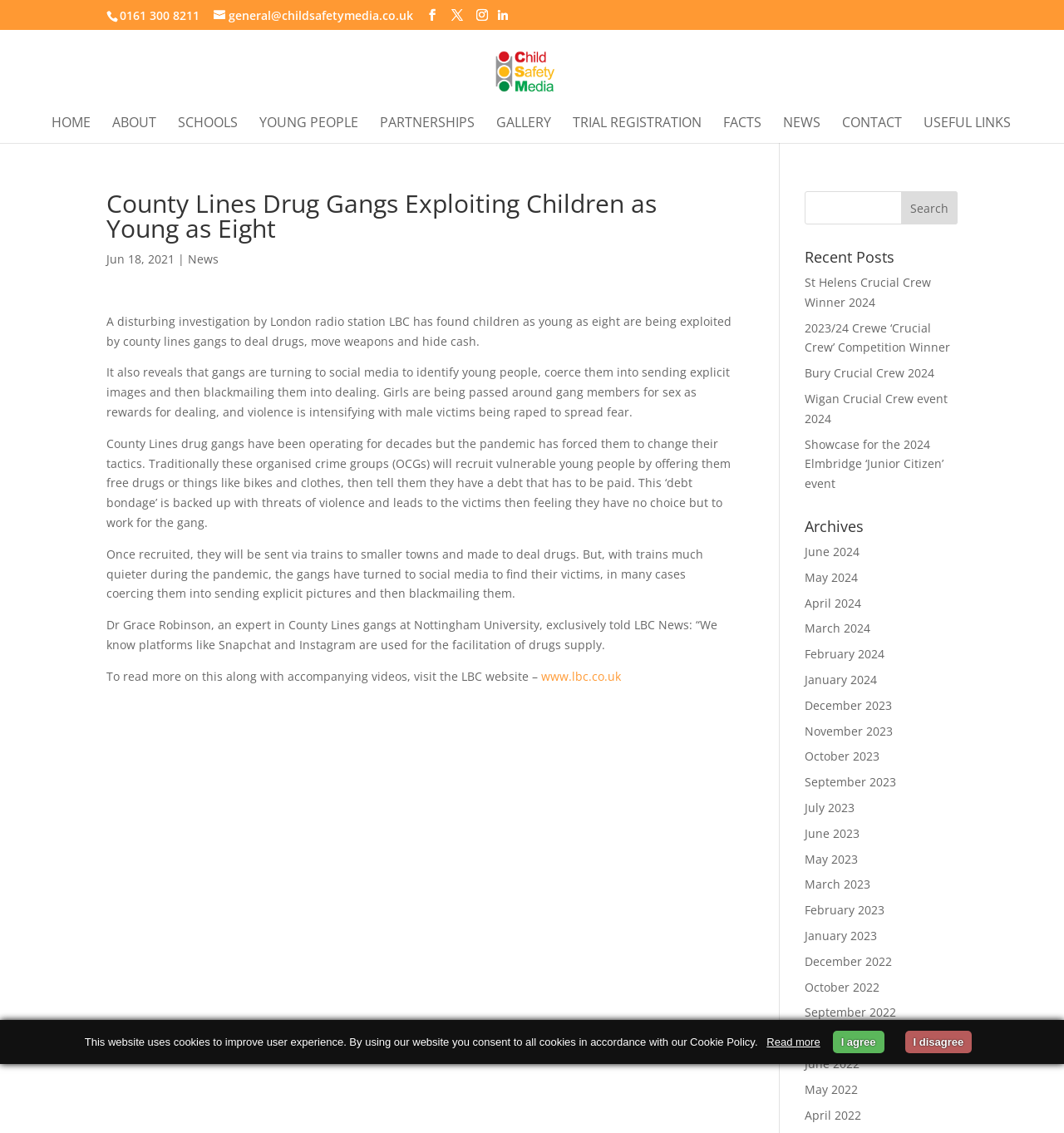Detail the webpage's structure and highlights in your description.

This webpage is about Child Safety Media, with a focus on county lines drug gangs exploiting children as young as eight. At the top, there is a phone number and an email address, along with social media links. Below that, there is a navigation menu with links to different sections of the website, including HOME, ABOUT, SCHOOLS, YOUNG PEOPLE, PARTNERSHIPS, GALLERY, TRIAL REGISTRATION, FACTS, NEWS, CONTACT, and USEFUL LINKS.

The main article is titled "County Lines Drug Gangs Exploiting Children as Young as Eight" and is dated June 18, 2021. The article discusses how county lines gangs are exploiting children as young as eight to deal drugs, move weapons, and hide cash. It also reveals that gangs are using social media to identify young people, coerce them into sending explicit images, and then blackmailing them into dealing. The article cites an expert from Nottingham University, Dr. Grace Robinson, who explains how social media platforms like Snapchat and Instagram are being used to facilitate drug supply.

To the right of the article, there is a search bar with a search button. Below that, there is a section titled "Recent Posts" with links to several articles, including "St Helens Crucial Crew Winner 2024", "2023/24 Crewe ‘Crucial Crew’ Competition Winner", and others. Further down, there is a section titled "Archives" with links to articles from different months and years, ranging from June 2024 to July 2022.

At the bottom of the page, there is a notice about cookies, stating that the website uses cookies to improve user experience and that by using the website, users consent to all cookies in accordance with the Cookie Policy. There are also links to "Read more" and buttons to agree or disagree with the cookie policy.